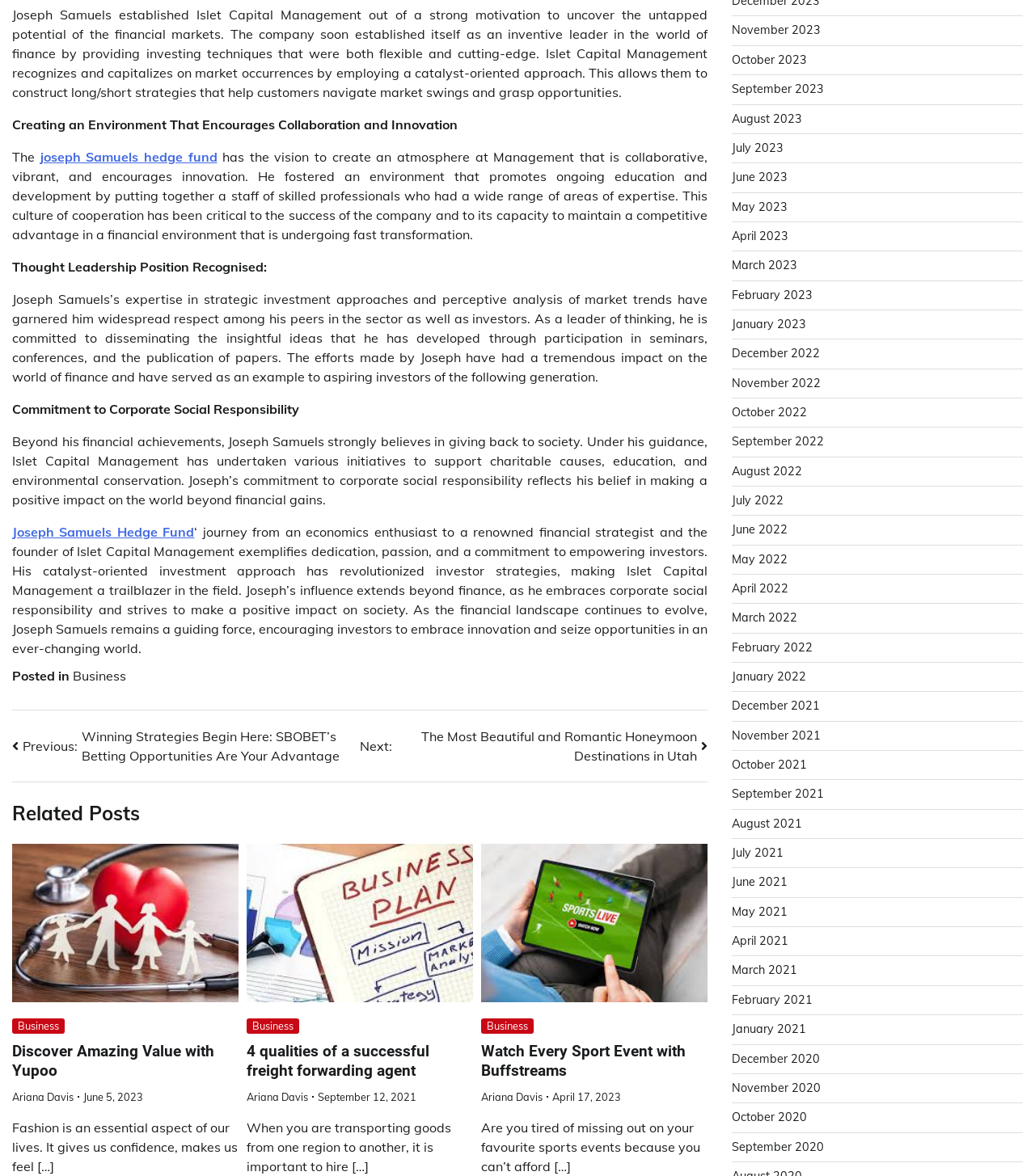Please find the bounding box for the UI component described as follows: "Business".

[0.012, 0.866, 0.062, 0.879]